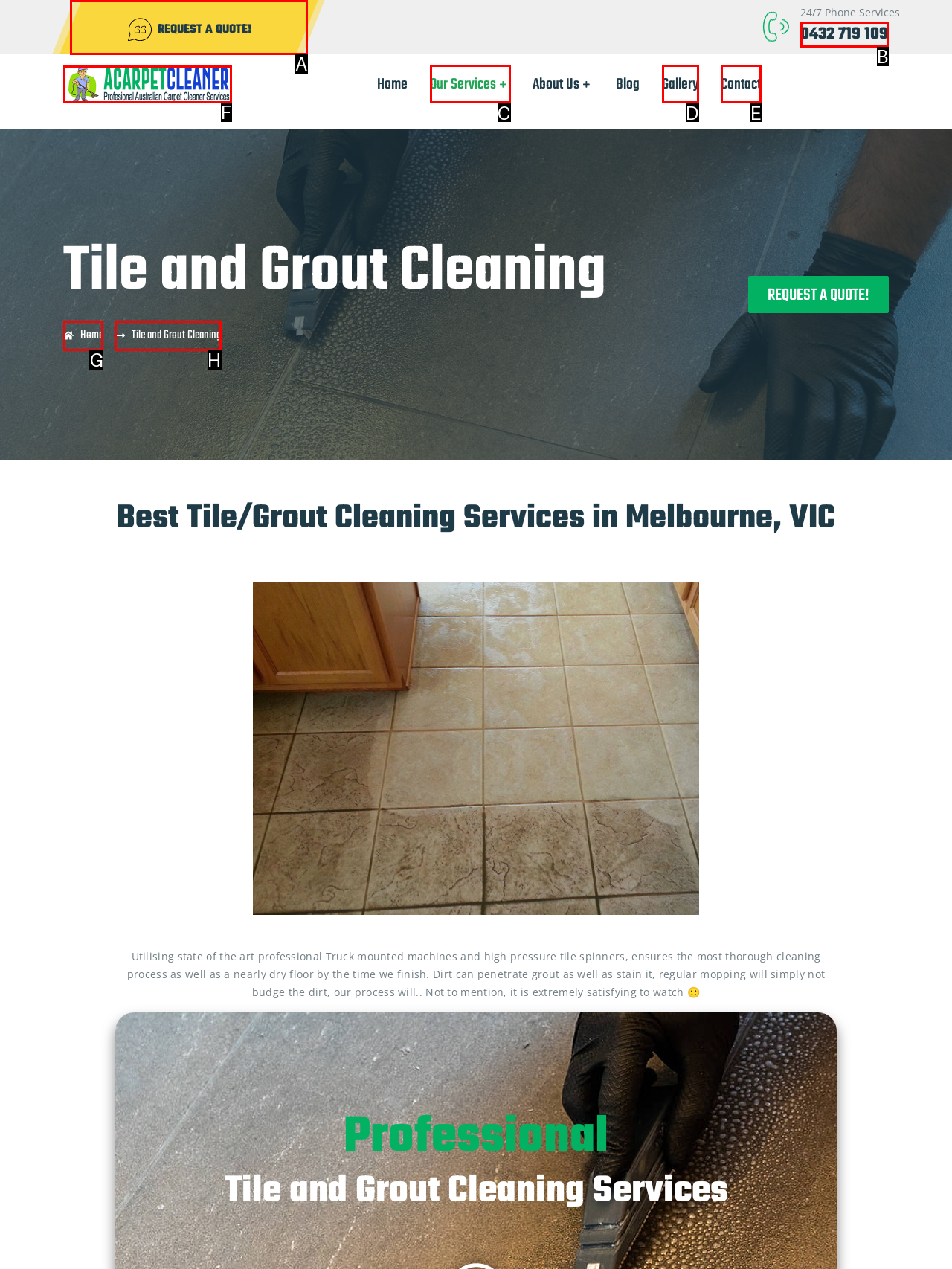Identify which HTML element should be clicked to fulfill this instruction: request a quote Reply with the correct option's letter.

A